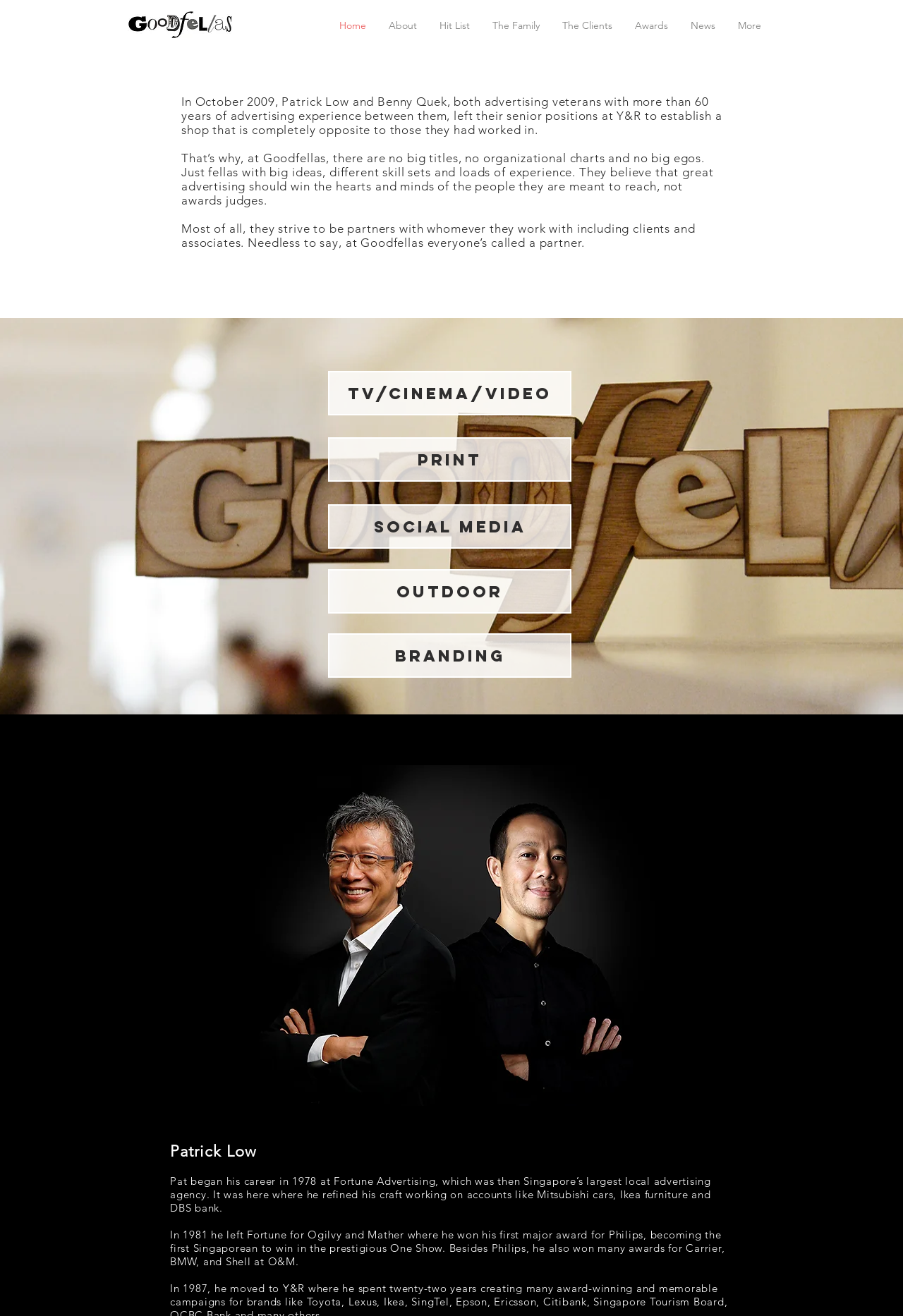What is the position of Patrick Low in Goodfellas?
Make sure to answer the question with a detailed and comprehensive explanation.

The position of Patrick Low in Goodfellas can be inferred from the StaticText element, which mentions 'Needless to say, at Goodfellas everyone’s called a partner'.